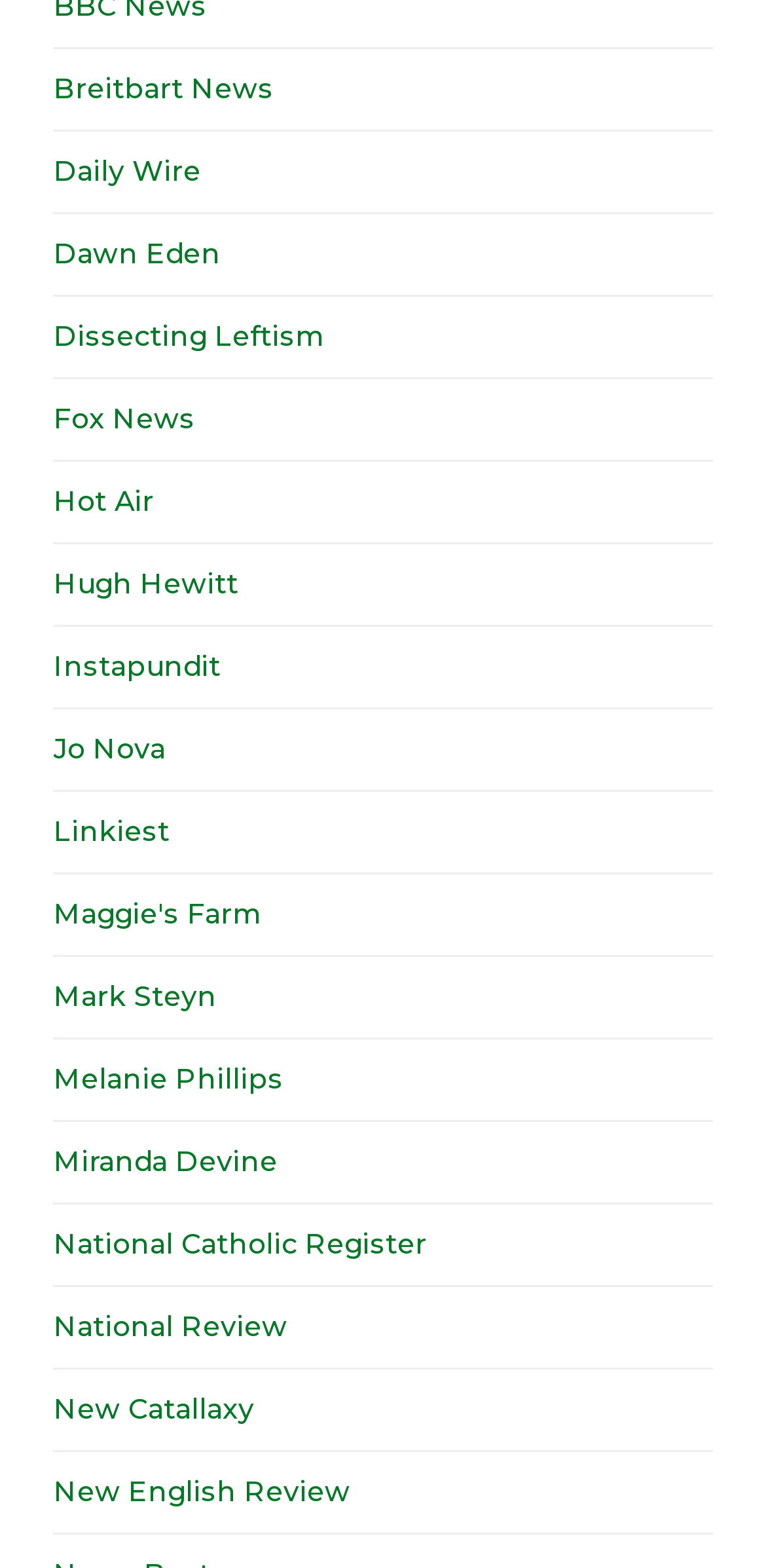Specify the bounding box coordinates of the region I need to click to perform the following instruction: "visit Breitbart News". The coordinates must be four float numbers in the range of 0 to 1, i.e., [left, top, right, bottom].

[0.07, 0.046, 0.357, 0.068]